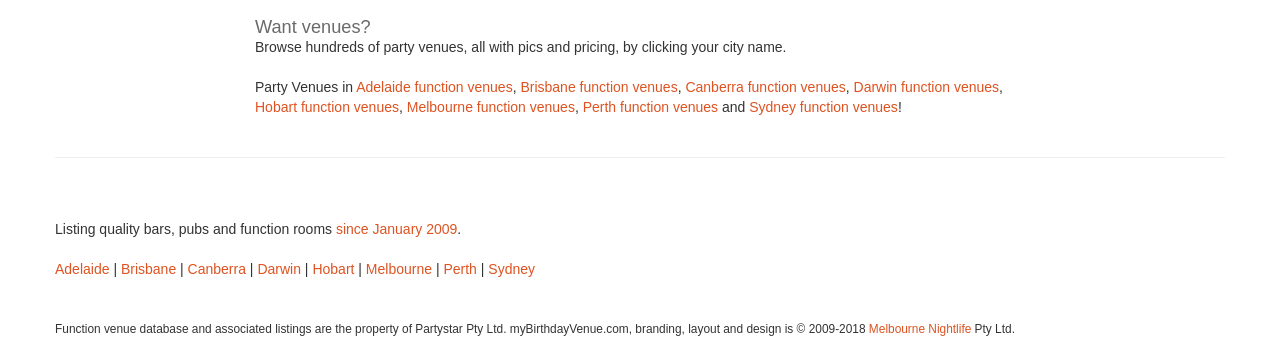Locate the bounding box coordinates of the clickable part needed for the task: "Visit the Instagram page".

None